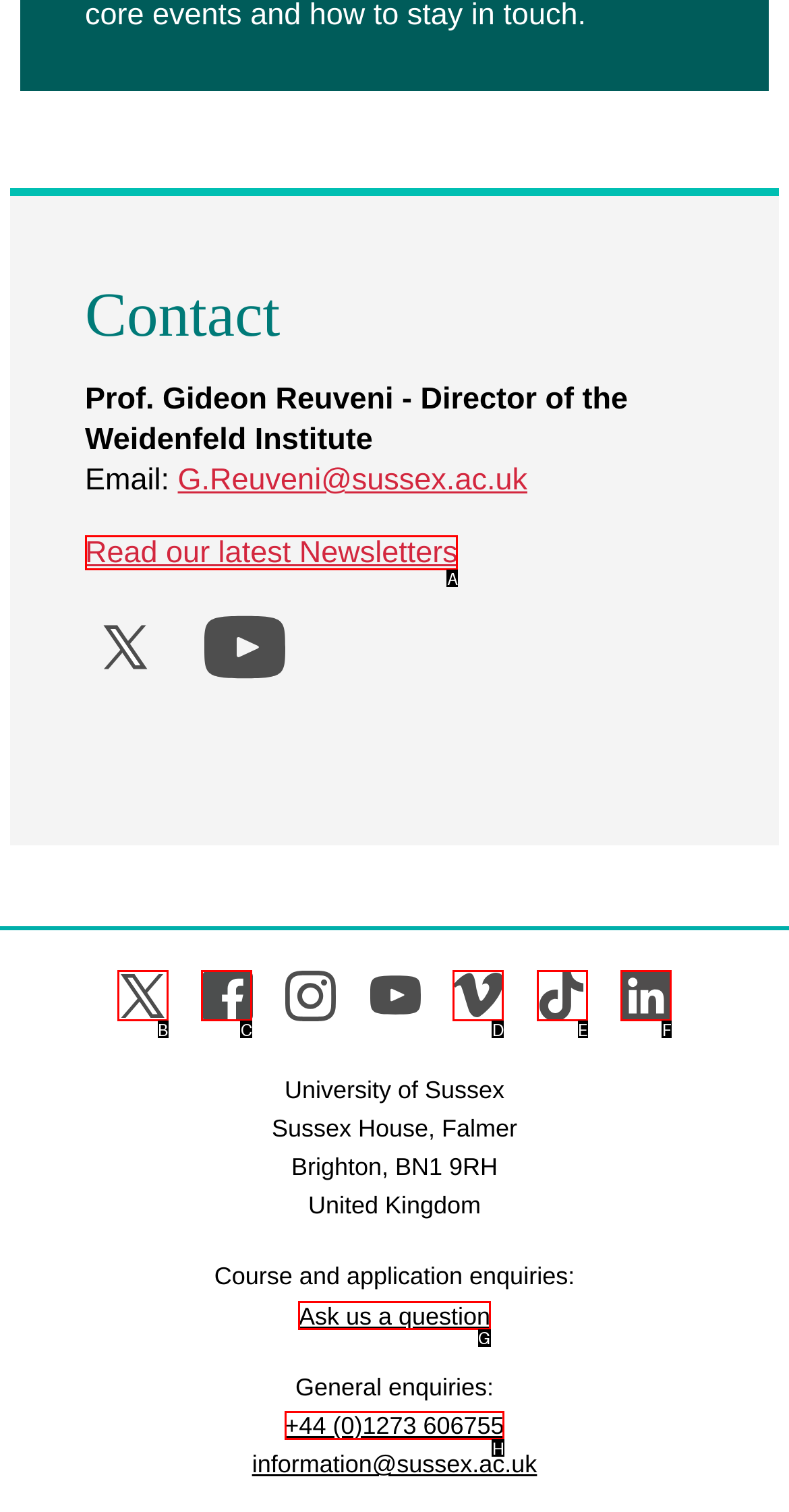Select the letter of the UI element that matches this task: Read the latest newsletters
Provide the answer as the letter of the correct choice.

A